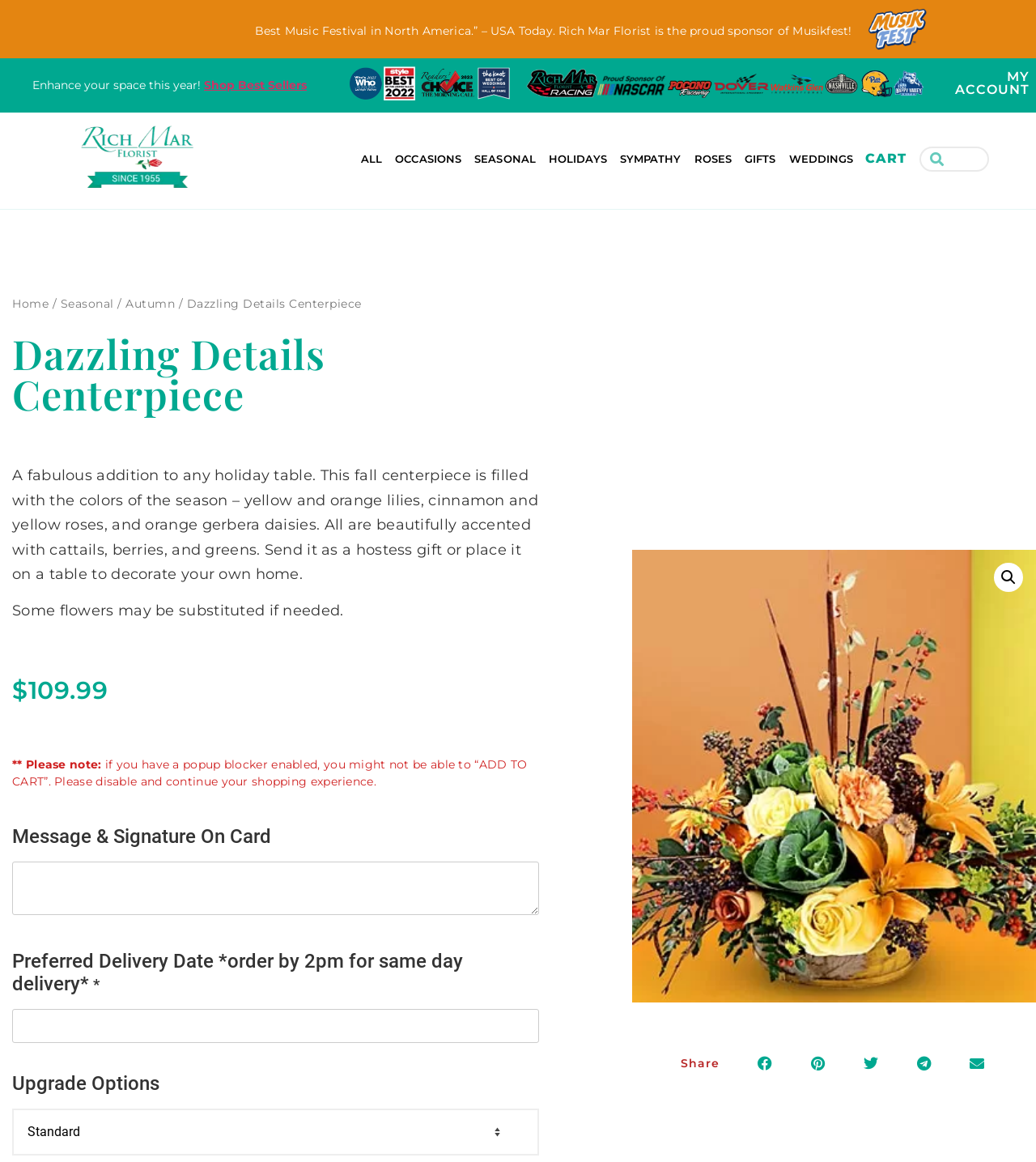Determine the bounding box of the UI element mentioned here: "MY ACCOUNT". The coordinates must be in the format [left, top, right, bottom] with values ranging from 0 to 1.

[0.922, 0.059, 0.994, 0.084]